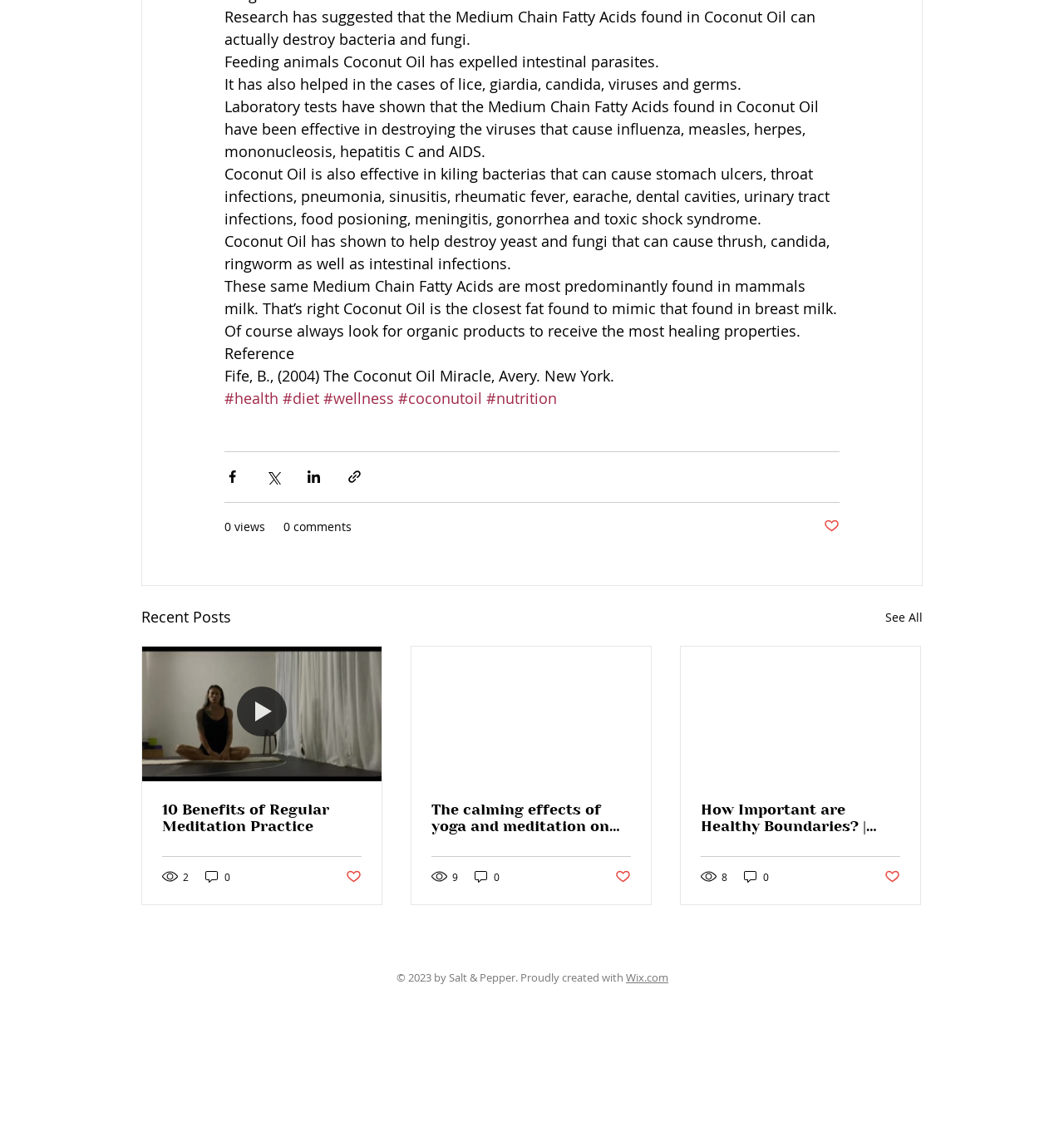Please indicate the bounding box coordinates of the element's region to be clicked to achieve the instruction: "Read the article about 10 Benefits of Regular Meditation Practice". Provide the coordinates as four float numbers between 0 and 1, i.e., [left, top, right, bottom].

[0.152, 0.705, 0.34, 0.734]